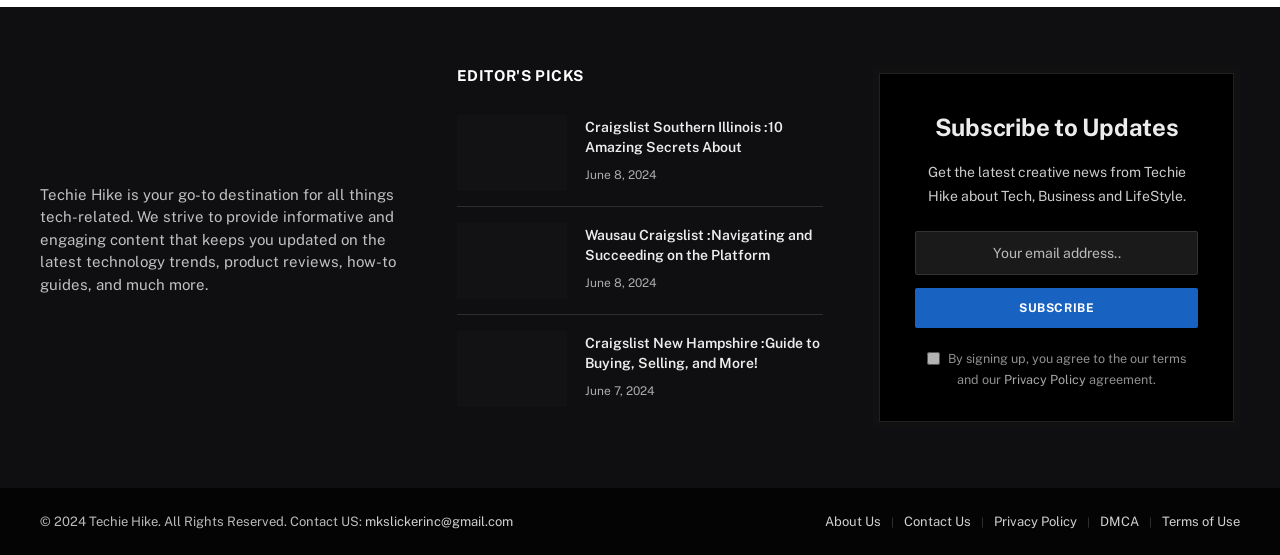Please identify the bounding box coordinates of the element on the webpage that should be clicked to follow this instruction: "View article about Wausau Craigslist". The bounding box coordinates should be given as four float numbers between 0 and 1, formatted as [left, top, right, bottom].

[0.457, 0.405, 0.643, 0.477]